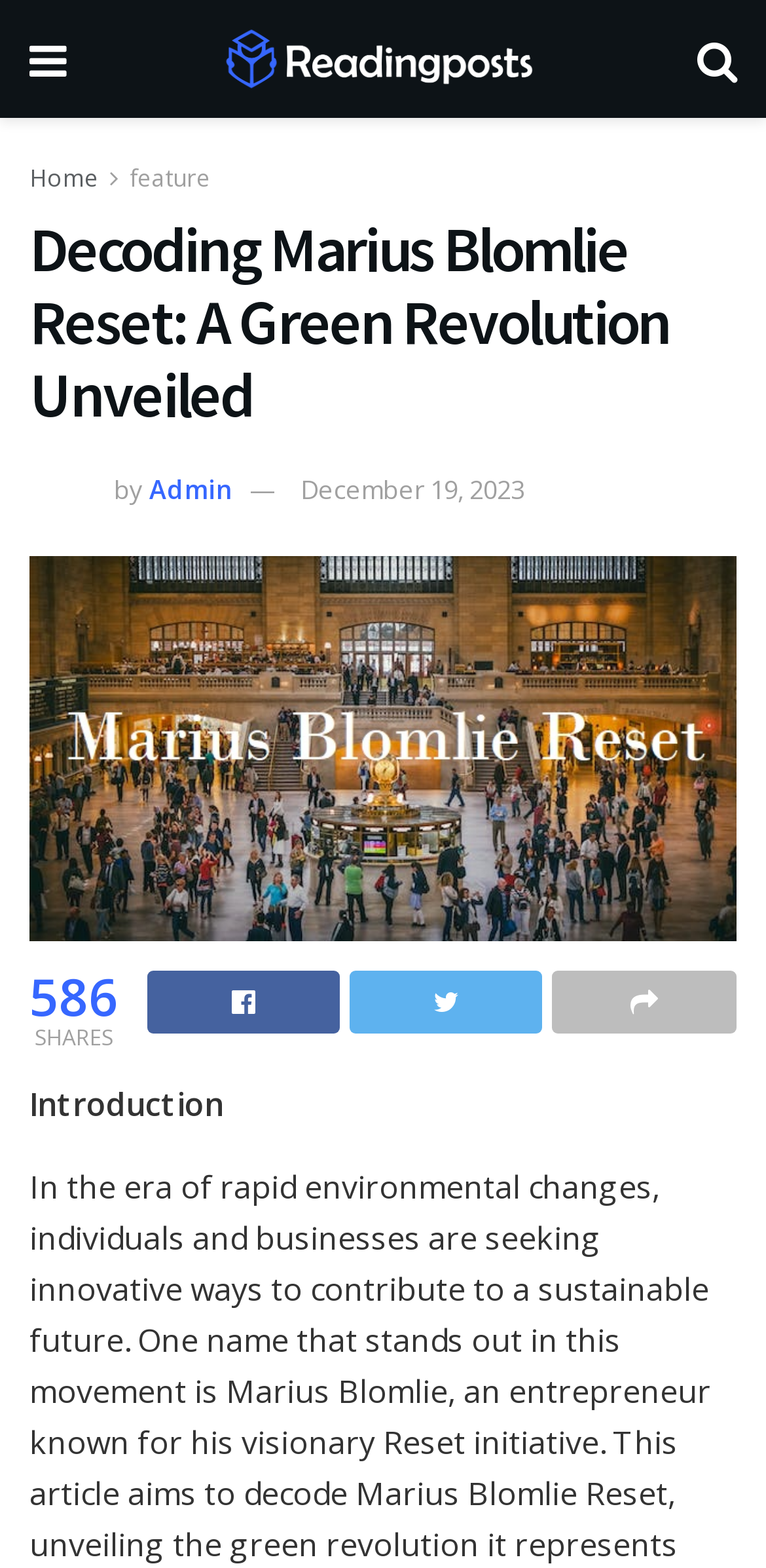Please identify the bounding box coordinates of the element on the webpage that should be clicked to follow this instruction: "read the article". The bounding box coordinates should be given as four float numbers between 0 and 1, formatted as [left, top, right, bottom].

[0.038, 0.354, 0.962, 0.6]